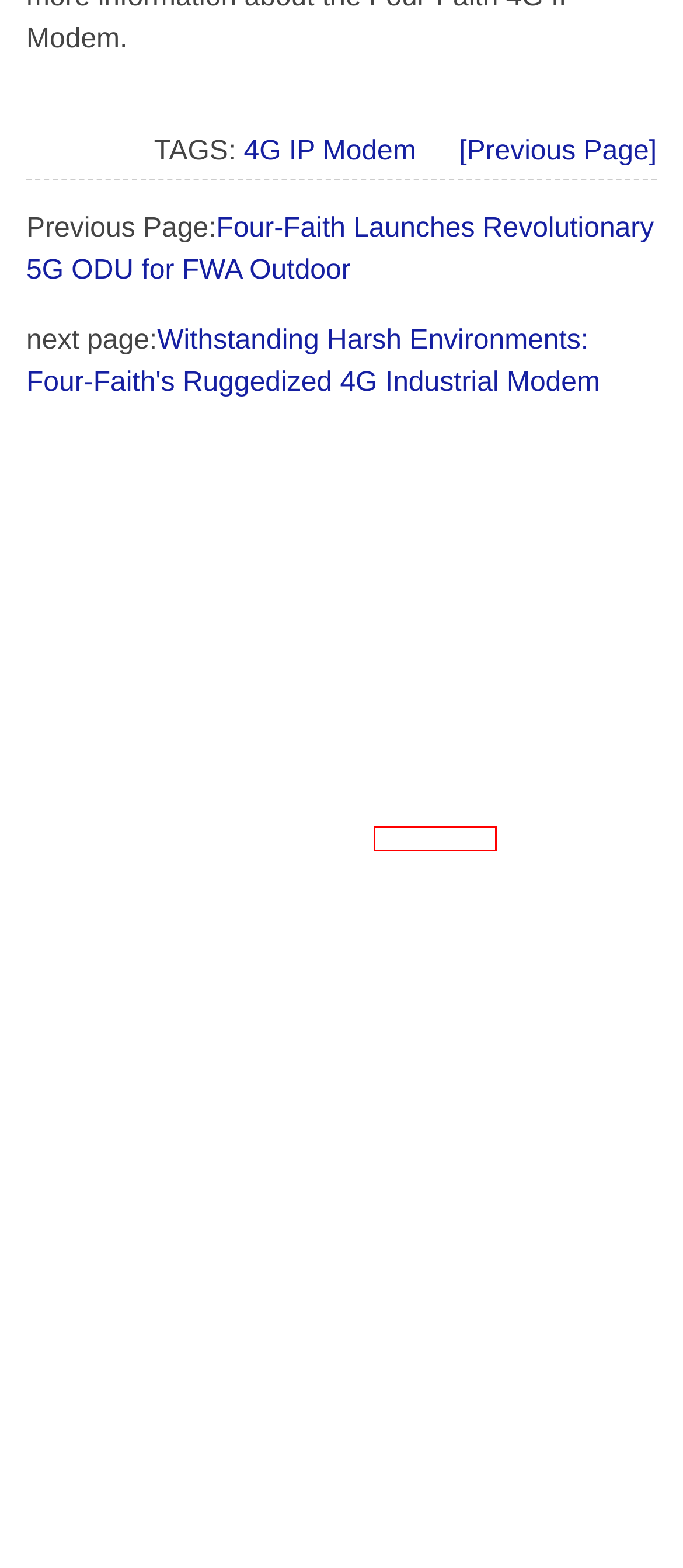Inspect the provided webpage screenshot, concentrating on the element within the red bounding box. Select the description that best represents the new webpage after you click the highlighted element. Here are the candidates:
A. Specification Download| Four-Faith
B. Withstanding Harsh Environments: Four-Faith's Ruggedized 4G Industrial Modem| Four-Faith
C. Software Download| Four-Faith
D. Four-Faith Launches Revolutionary 5G ODU for FWA Outdoor| Four-Faith
E. 4G LTE Modem F2X16 V4| Four-Faith
F. Use Manual Download| Four-Faith
G. 4G IP Modem| Four-Faith
H. Publicity Materials Download| Four-Faith

F